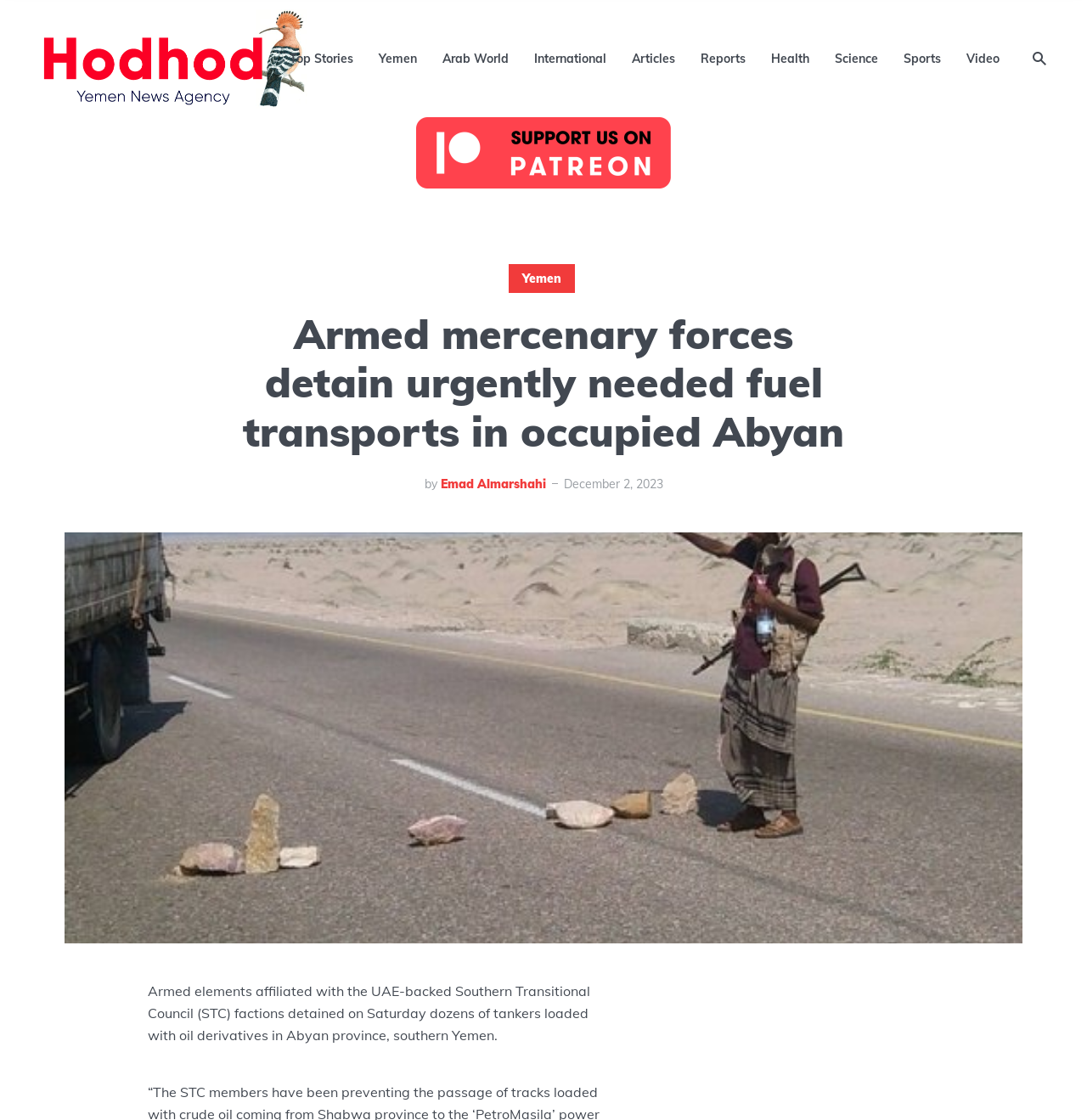Please indicate the bounding box coordinates of the element's region to be clicked to achieve the instruction: "Click the link 'Atonement and the New Covenant'". Provide the coordinates as four float numbers between 0 and 1, i.e., [left, top, right, bottom].

None